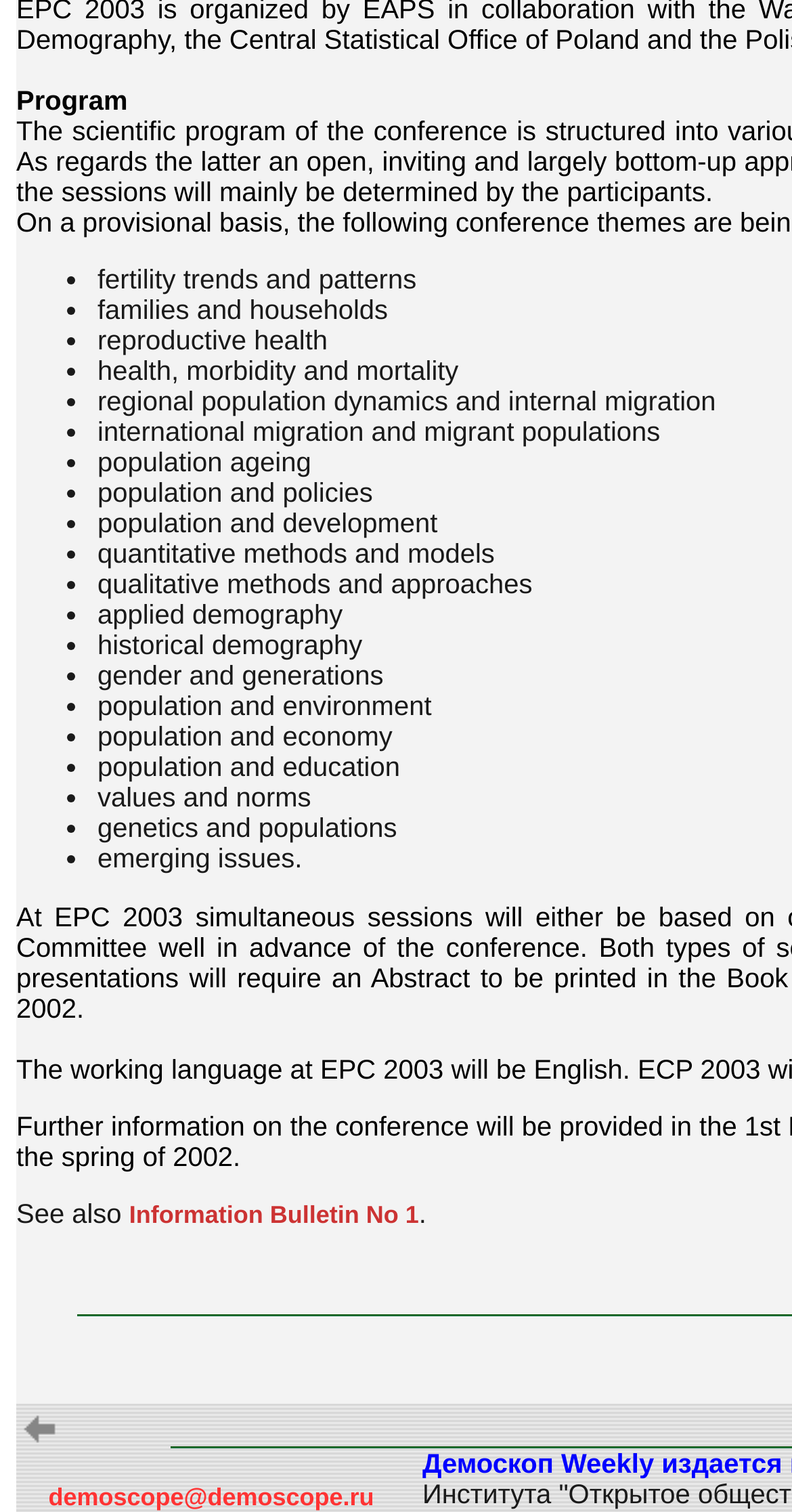Locate the bounding box of the user interface element based on this description: "No 1".

[0.454, 0.795, 0.529, 0.813]